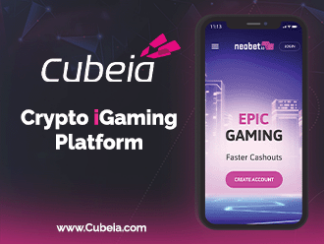What is the color scheme of the background?
Provide an in-depth and detailed explanation in response to the question.

The gradient background of the promotional graphic blends purple and black hues, giving it a modern and digital feel that is often associated with technology and innovation.